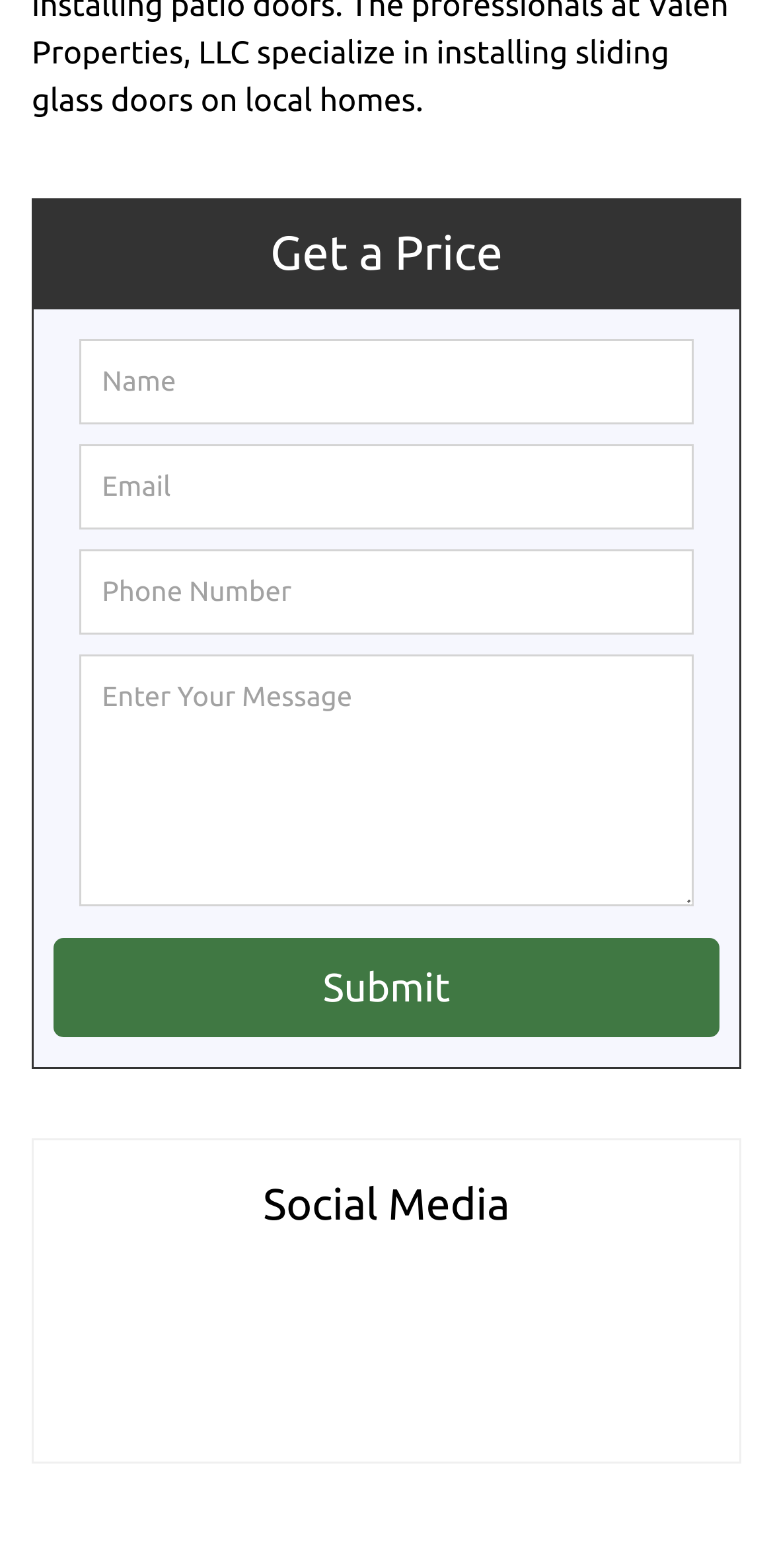Please predict the bounding box coordinates of the element's region where a click is necessary to complete the following instruction: "Type your phone number". The coordinates should be represented by four float numbers between 0 and 1, i.e., [left, top, right, bottom].

[0.104, 0.35, 0.896, 0.404]